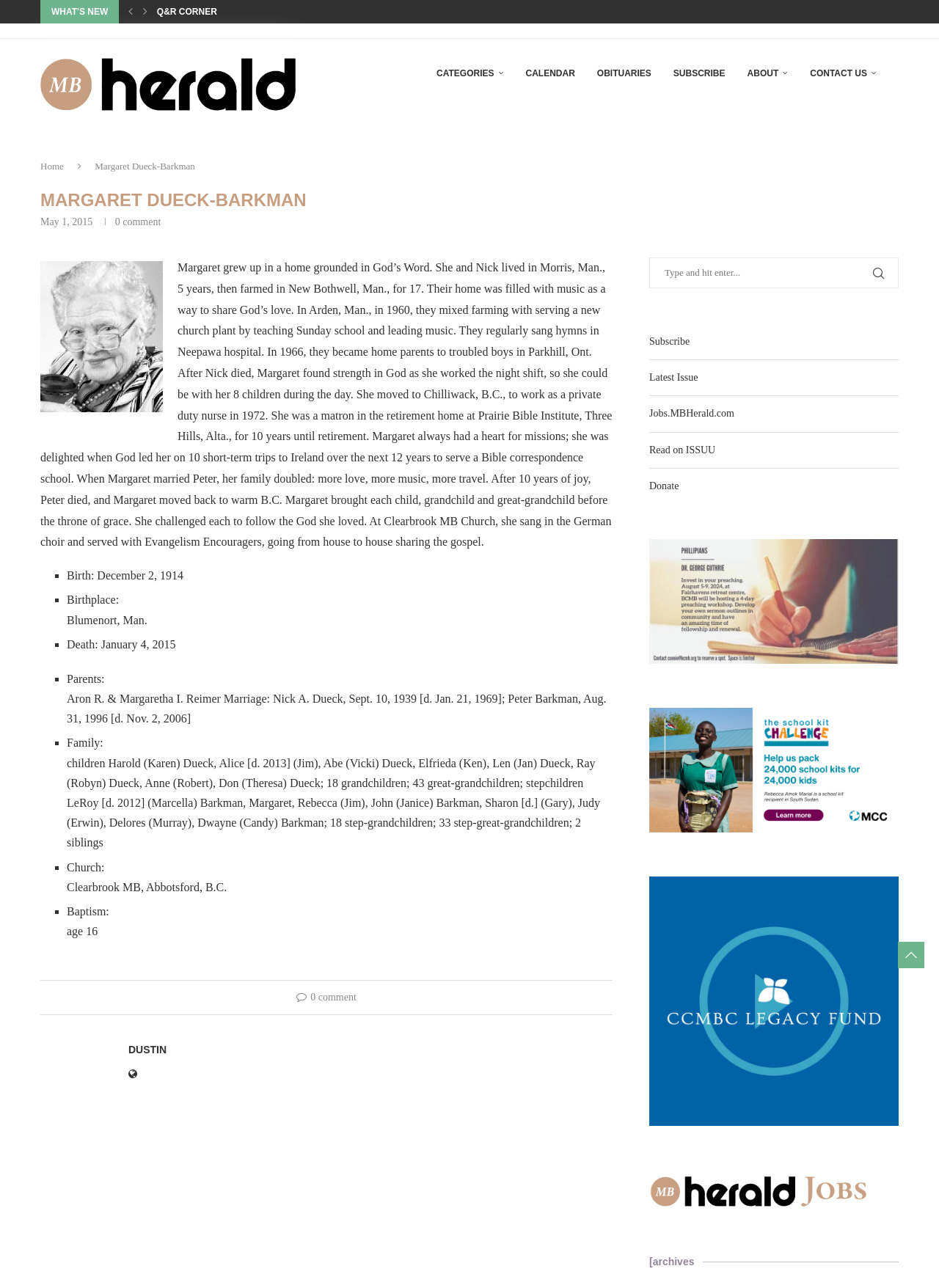How many grandchildren did Margaret have?
Please provide a single word or phrase based on the screenshot.

18